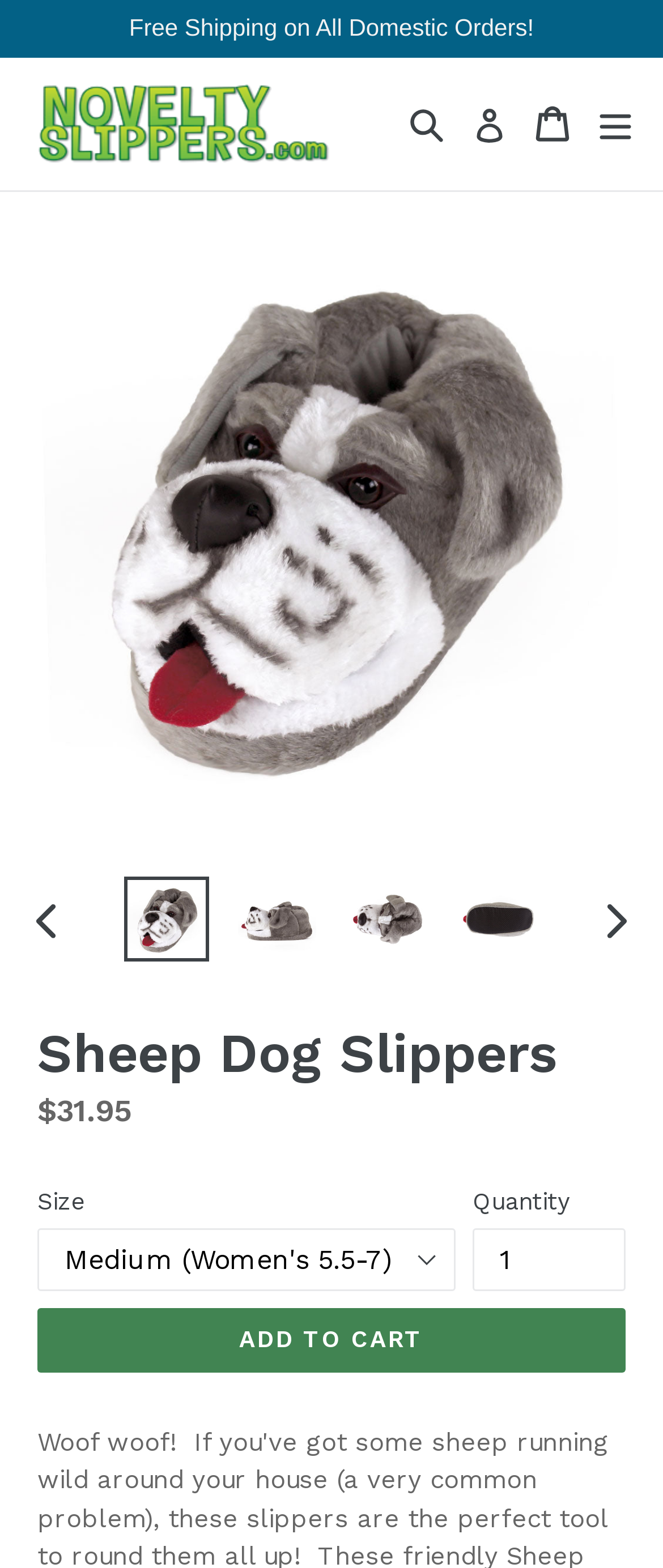Please determine the bounding box coordinates of the element's region to click for the following instruction: "Log in to your account".

[0.697, 0.047, 0.779, 0.112]